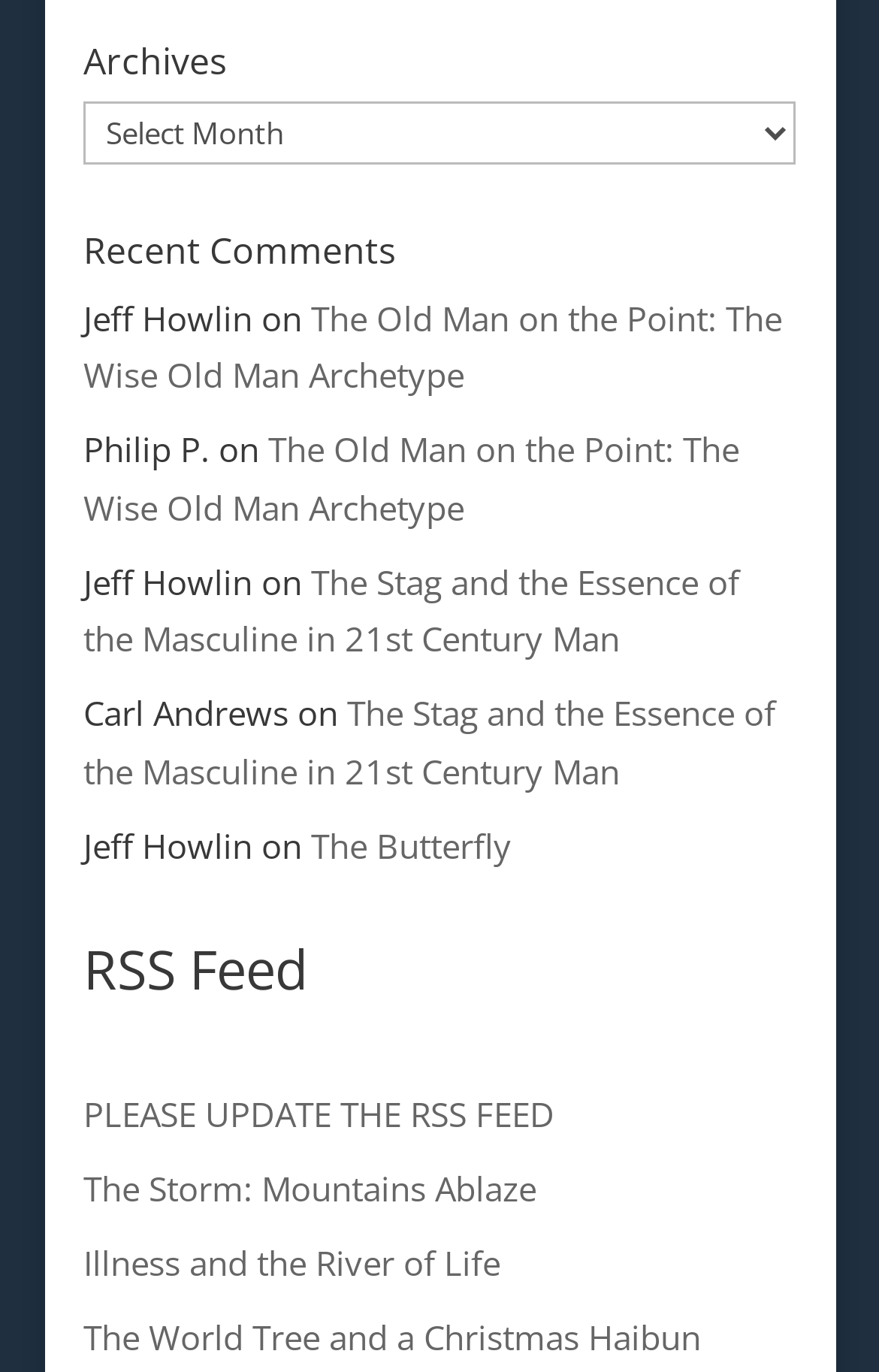Pinpoint the bounding box coordinates of the clickable element needed to complete the instruction: "view recent comments". The coordinates should be provided as four float numbers between 0 and 1: [left, top, right, bottom].

[0.095, 0.169, 0.905, 0.212]